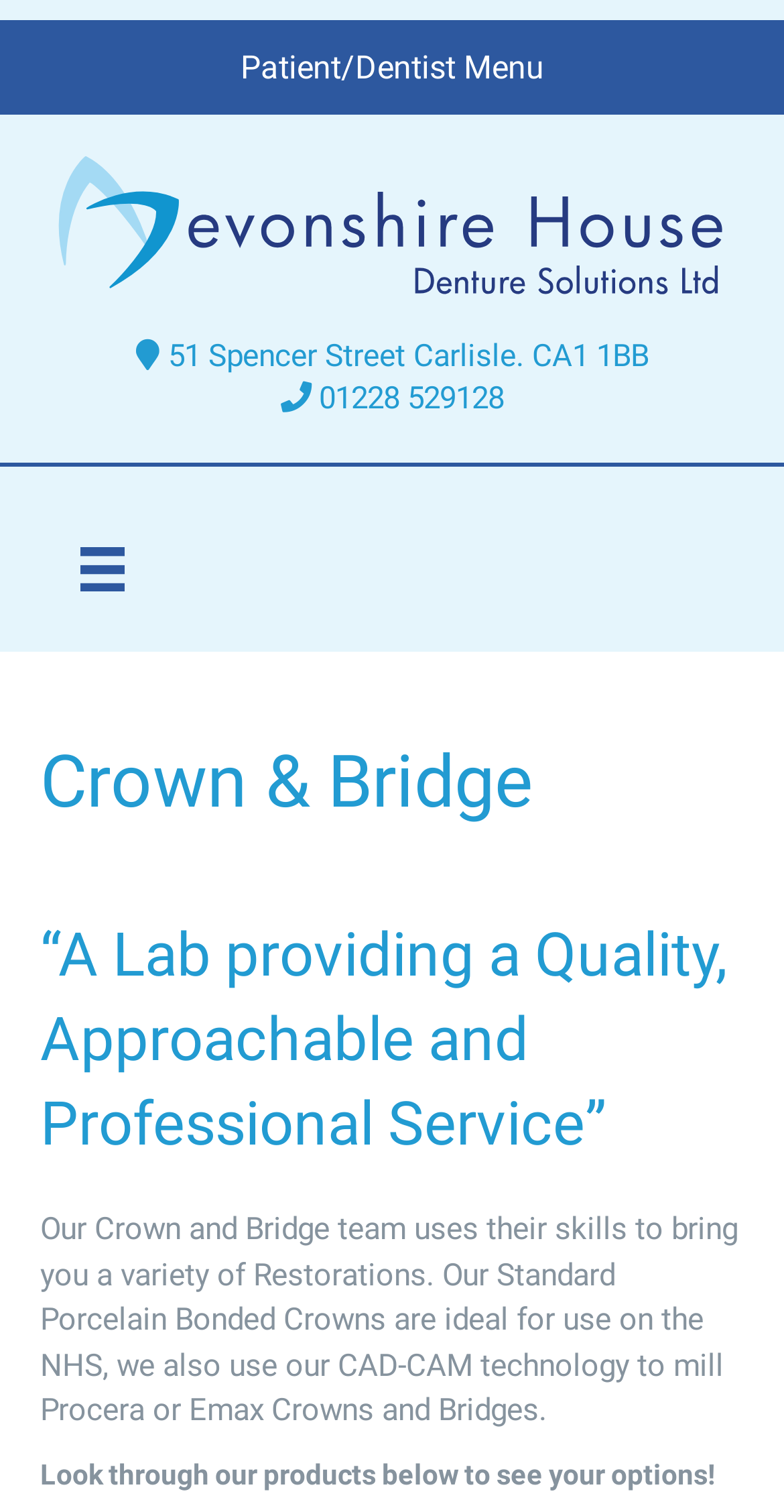Bounding box coordinates should be in the format (top-left x, top-left y, bottom-right x, bottom-right y) and all values should be floating point numbers between 0 and 1. Determine the bounding box coordinate for the UI element described as: Patient/Dentist Menu

[0.0, 0.013, 1.0, 0.076]